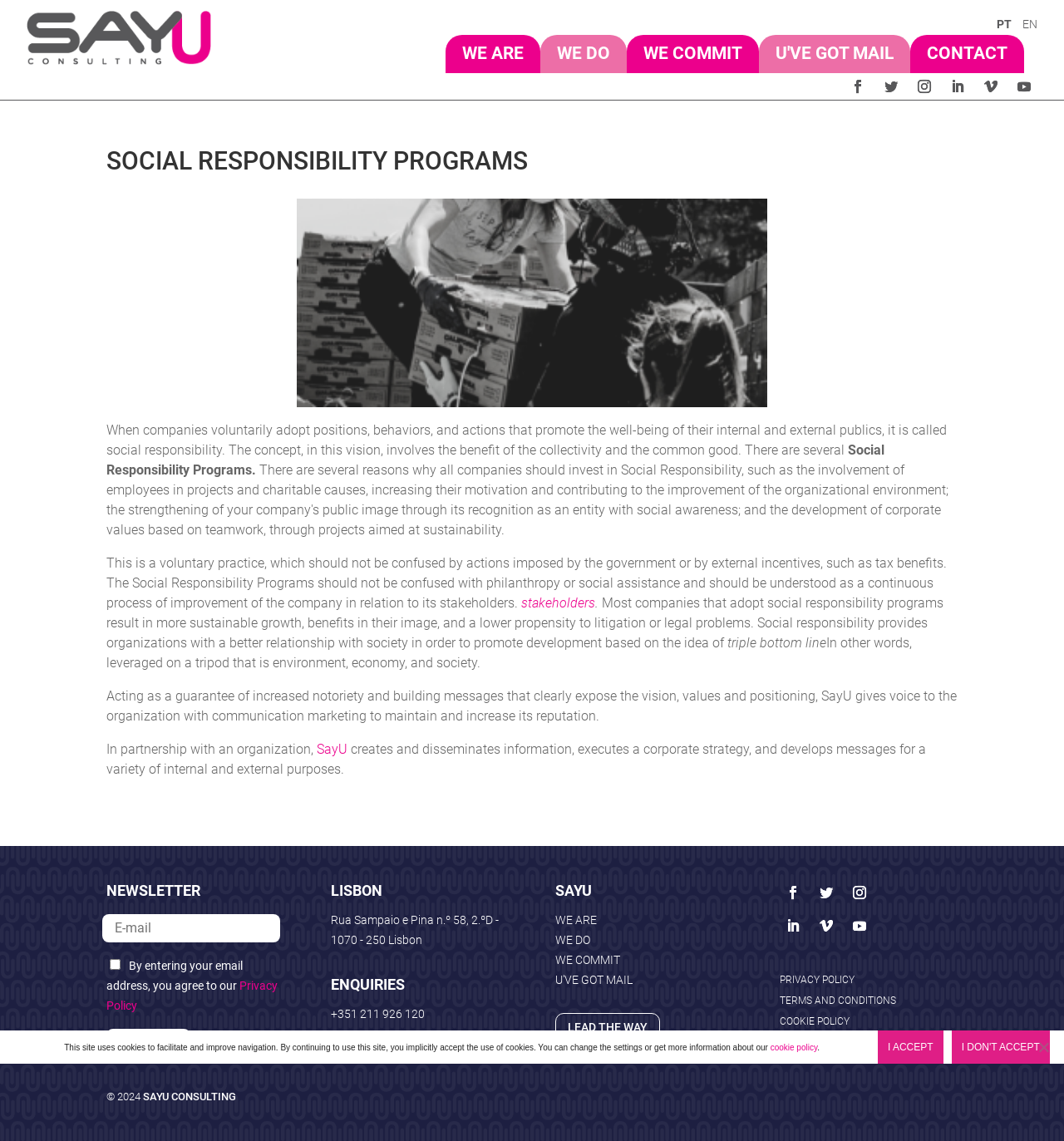Respond with a single word or phrase to the following question:
What is the purpose of social responsibility programs?

Sustainable growth and better reputation